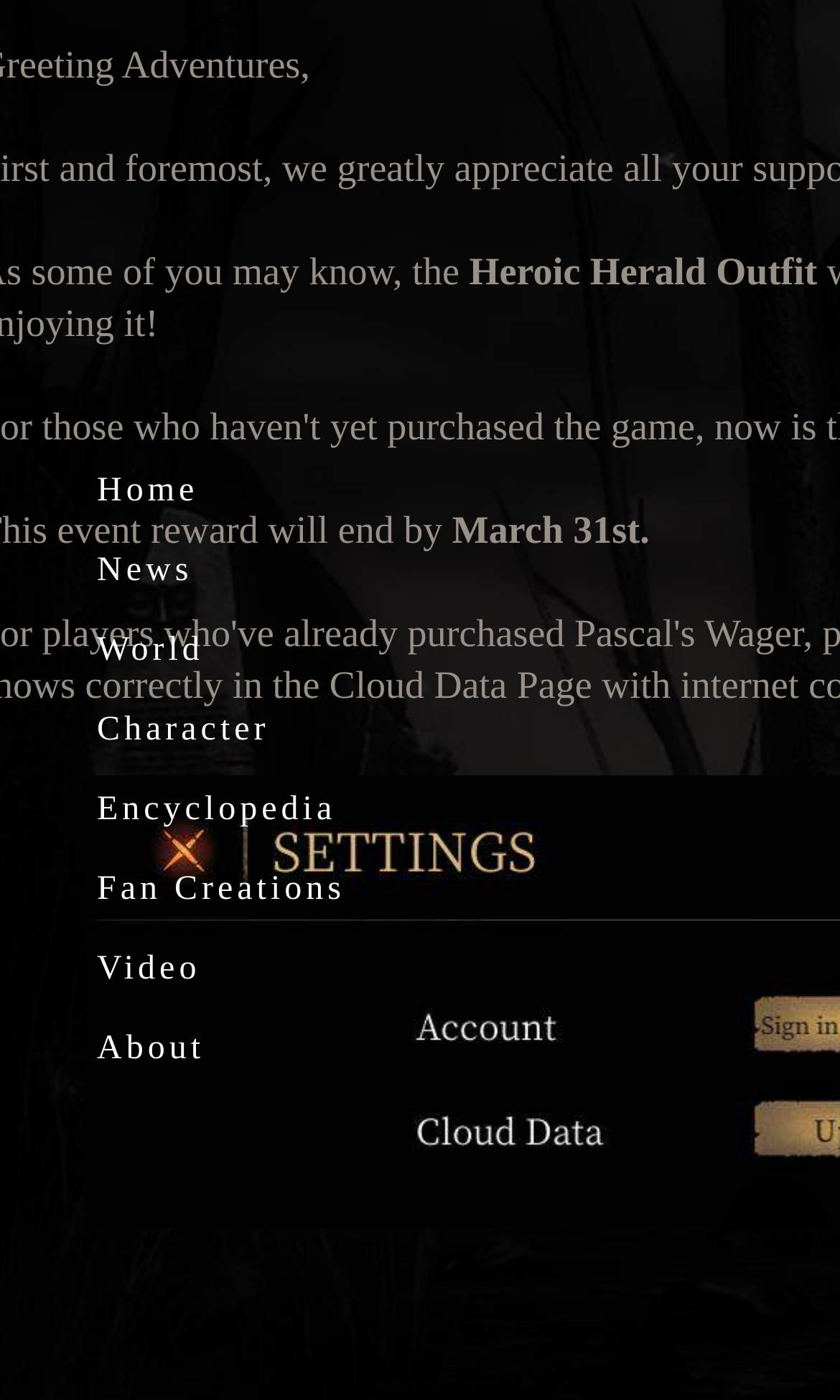Given the element description Home, predict the bounding box coordinates for the UI element in the webpage screenshot. The format should be (top-left x, top-left y, bottom-right x, bottom-right y), and the values should be between 0 and 1.

[0.115, 0.328, 0.411, 0.375]